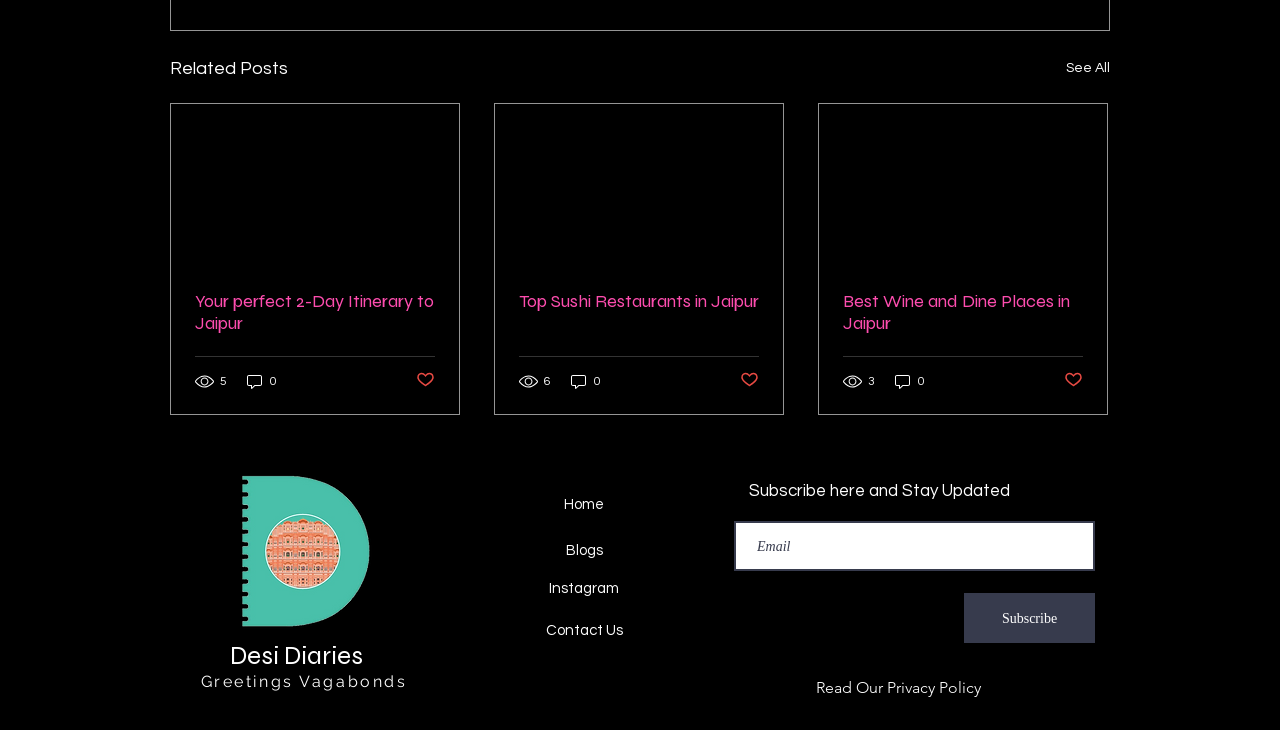Use one word or a short phrase to answer the question provided: 
How many social media platforms are listed?

5